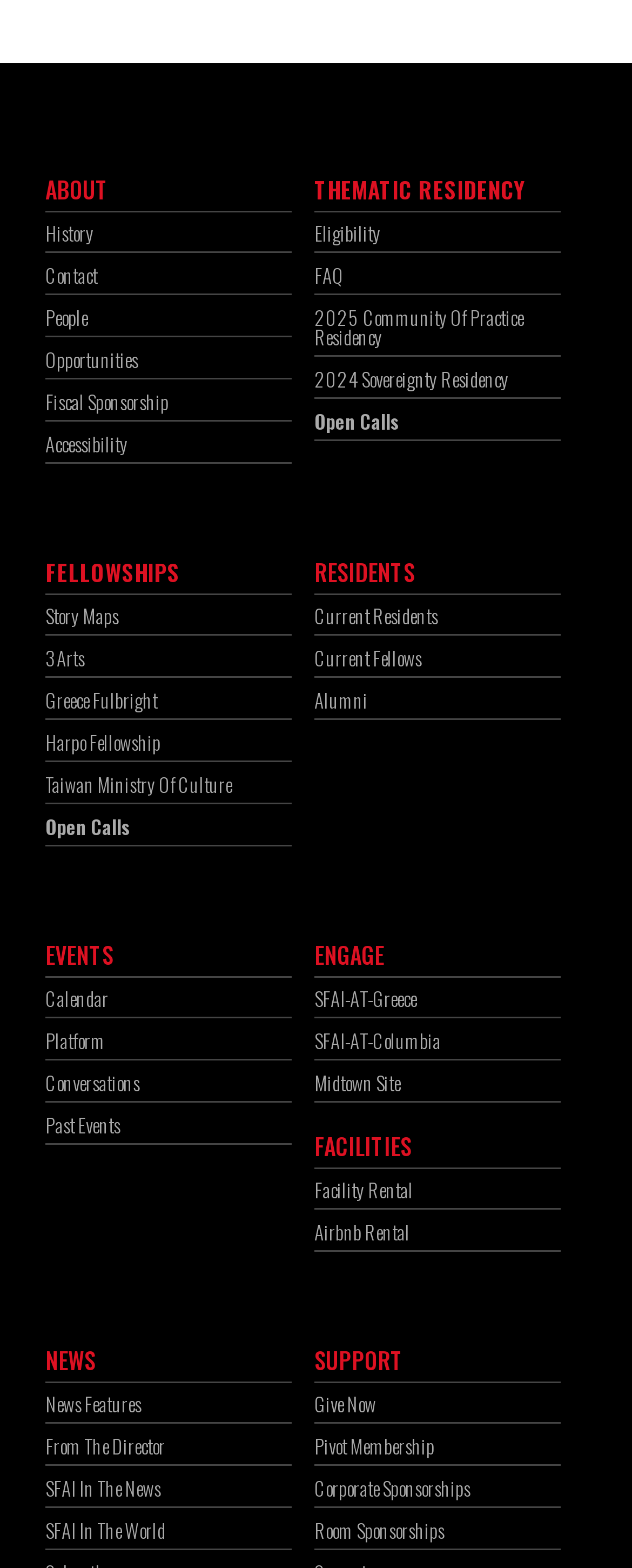Given the element description, predict the bounding box coordinates in the format (top-left x, top-left y, bottom-right x, bottom-right y), using floating point numbers between 0 and 1: 2025 Community of Practice Residency

[0.497, 0.196, 0.887, 0.227]